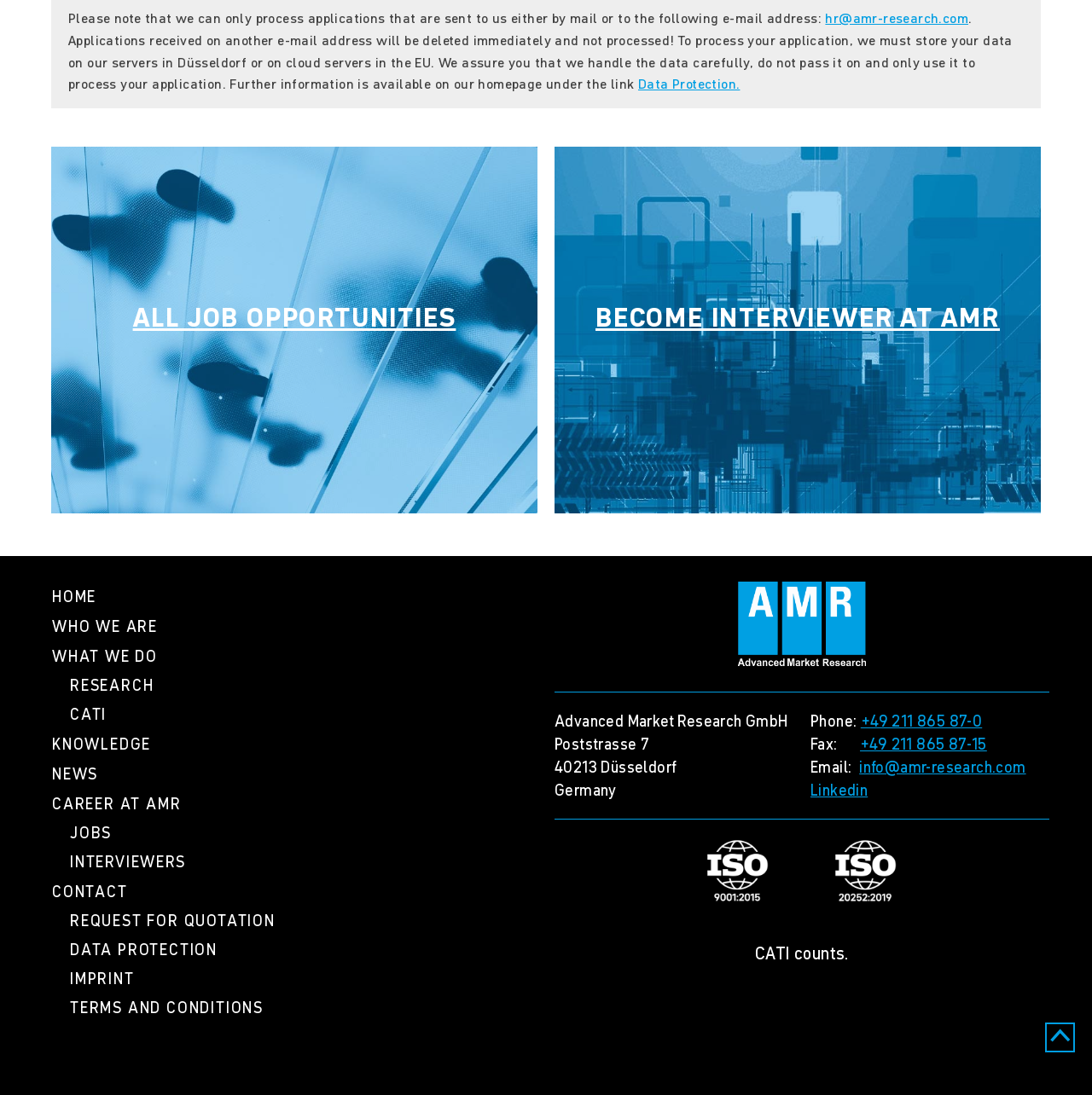What is the phone number of the company?
Please provide a detailed and comprehensive answer to the question.

The phone number of the company can be found in the middle section of the webpage, where the company's address and contact information are listed. The phone number is '+49 211 865 87-0'.